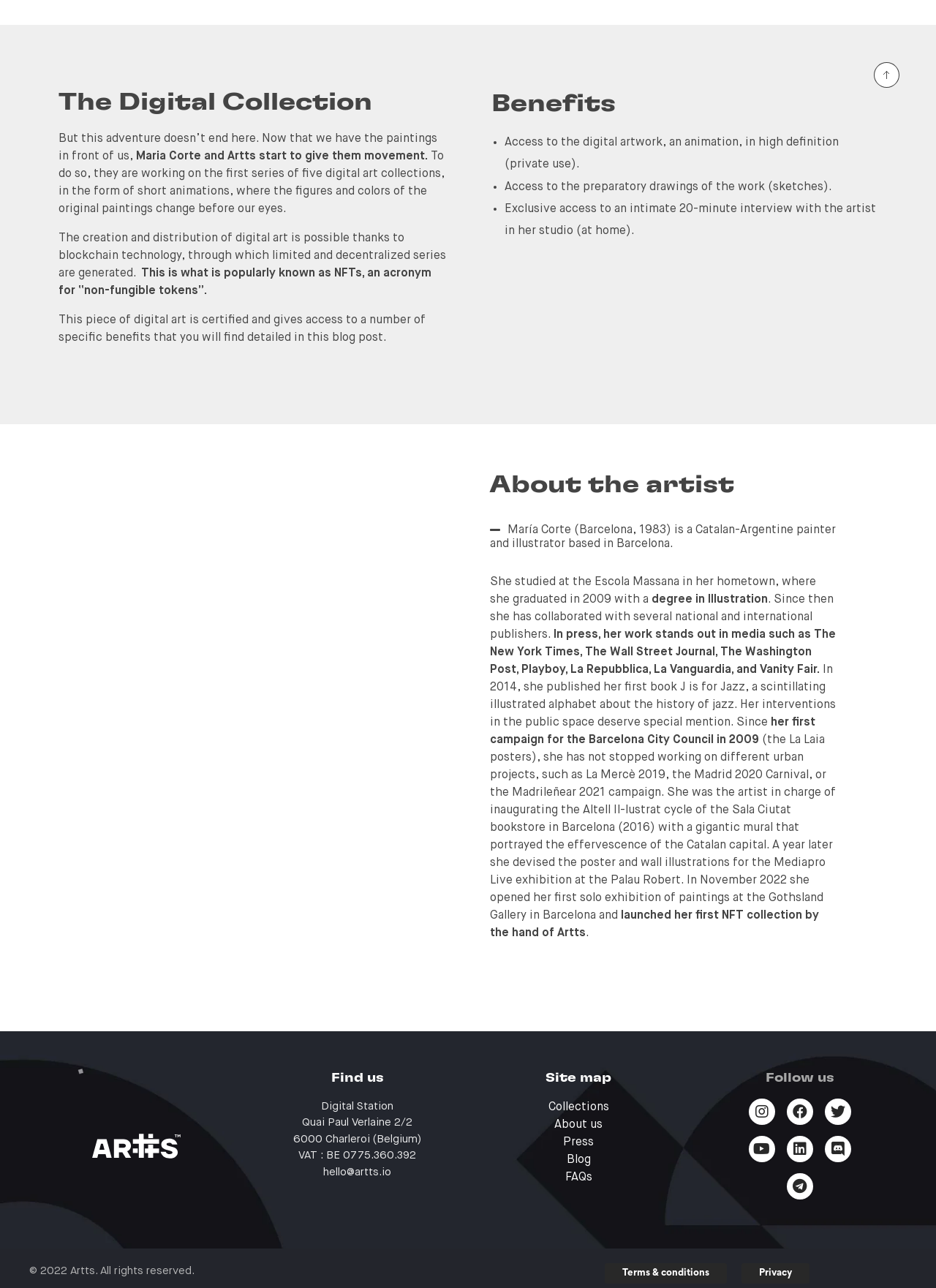Answer the following query concisely with a single word or phrase:
What benefits do you get from accessing the digital artwork?

High definition animation